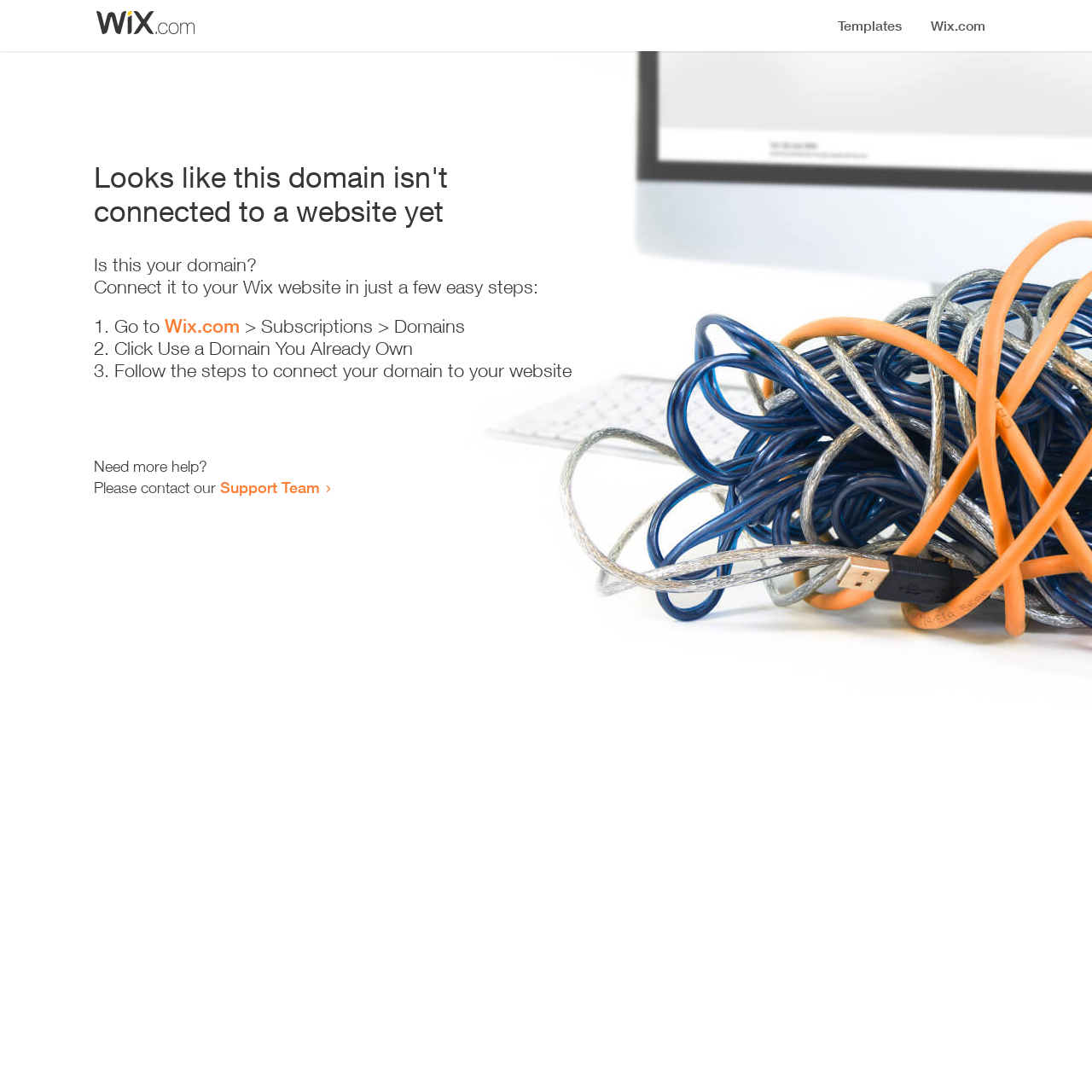Please determine the bounding box of the UI element that matches this description: Support Team. The coordinates should be given as (top-left x, top-left y, bottom-right x, bottom-right y), with all values between 0 and 1.

[0.202, 0.438, 0.293, 0.455]